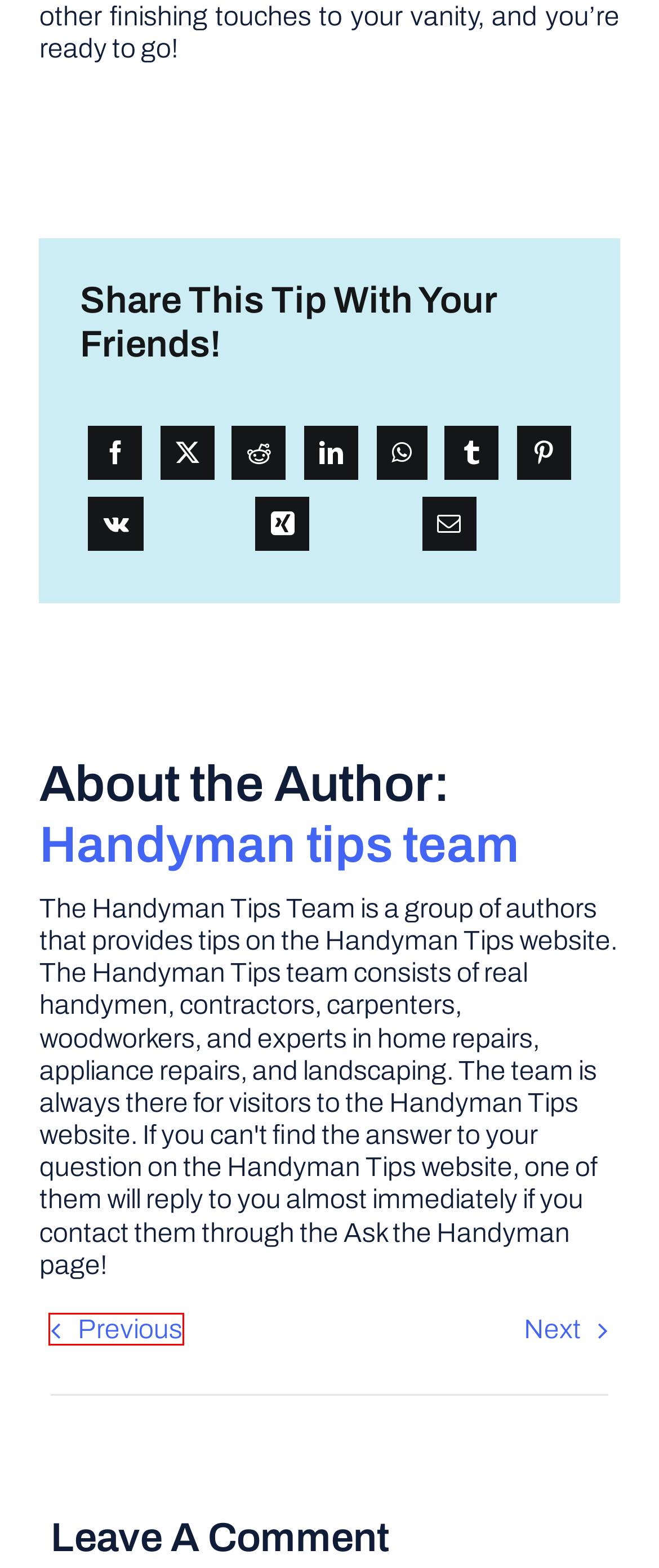Given a screenshot of a webpage with a red bounding box, please pick the webpage description that best fits the new webpage after clicking the element inside the bounding box. Here are the candidates:
A. bathroom Archives Page 1 of 12 / Handyman tips
B. 6 Ways to Upgrade the Look of Your Kitchen
C. Home improvement Archives Page 1 of 95 / Handyman tips
D. Handyman tips team, Author at Handyman tips Page 1 of 752
E. VK | 登录
F. Appliances Archives Page 1 of 17 / Handyman tips
G. Top 5 Ways to Cut Costs on Your House Remodel
H. Bei XING anmelden

G